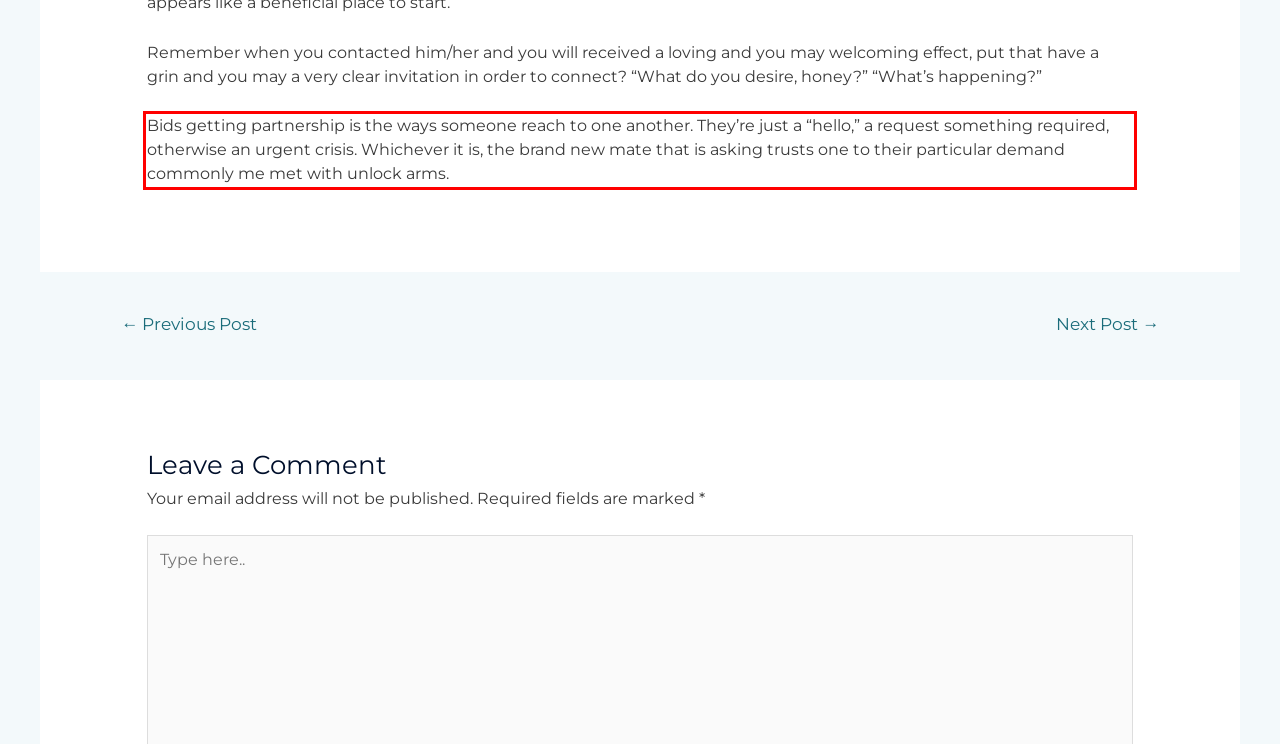Within the screenshot of the webpage, there is a red rectangle. Please recognize and generate the text content inside this red bounding box.

Bids getting partnership is the ways someone reach to one another. They’re just a “hello,” a request something required, otherwise an urgent crisis. Whichever it is, the brand new mate that is asking trusts one to their particular demand commonly me met with unlock arms.